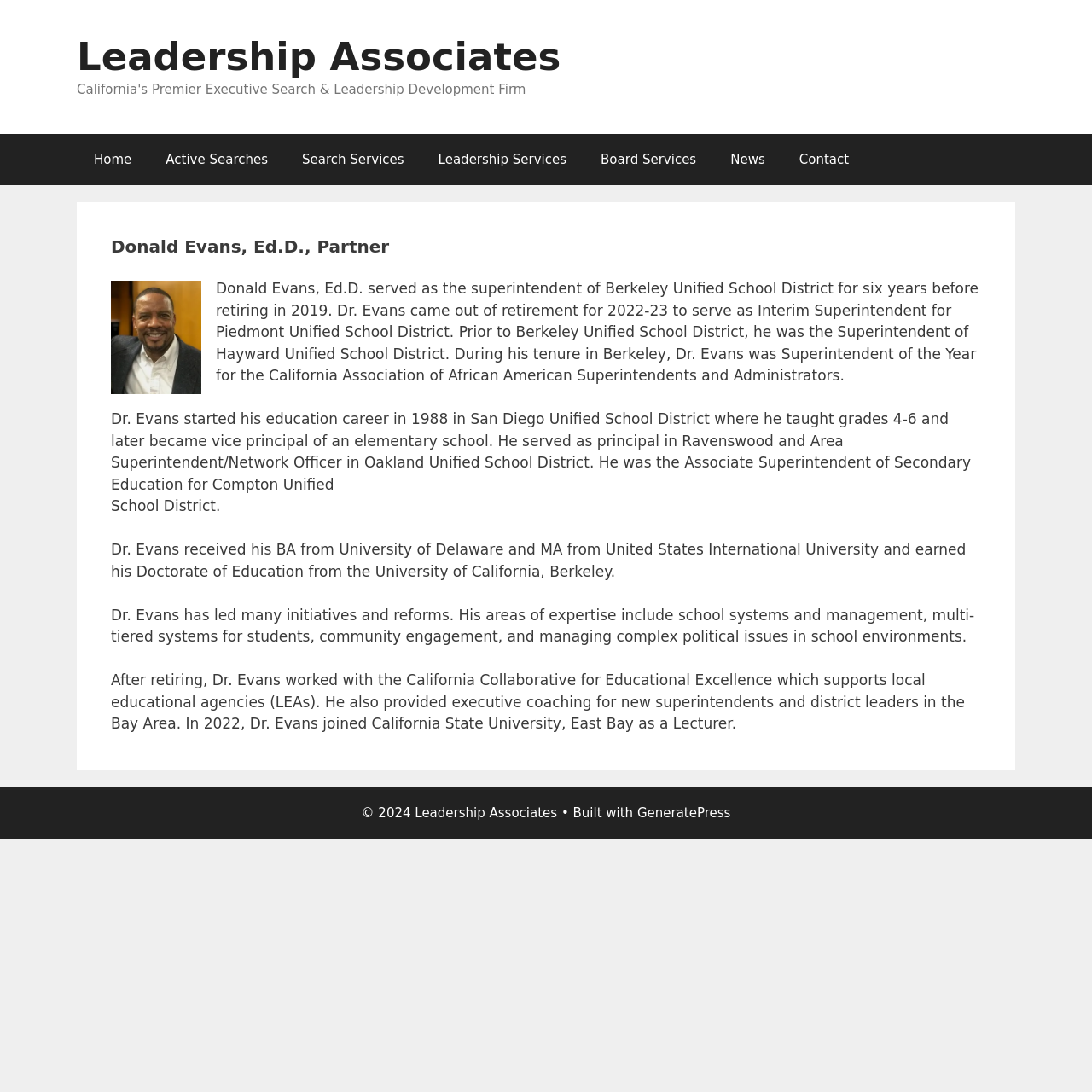Please identify the bounding box coordinates of the element I need to click to follow this instruction: "Click on the Leadership Associates link".

[0.07, 0.031, 0.513, 0.073]